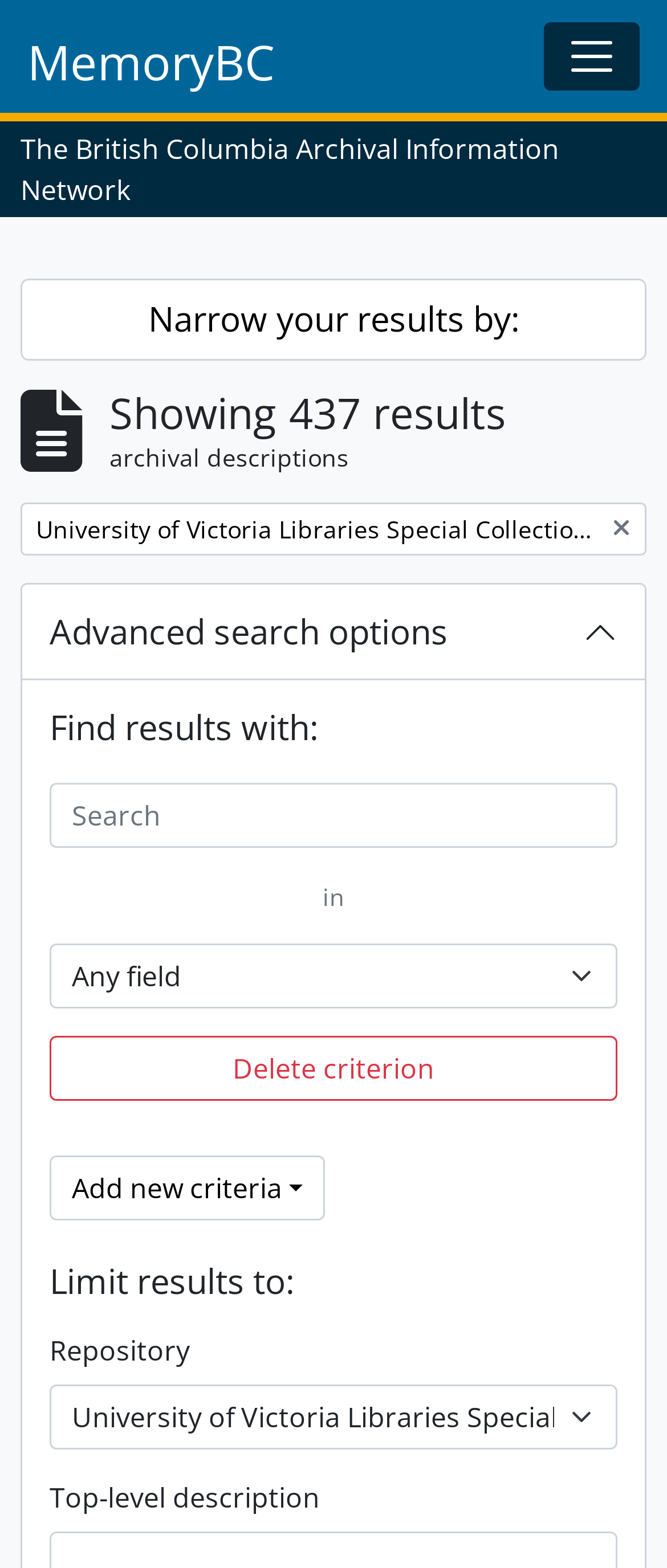Find the bounding box coordinates of the element you need to click on to perform this action: 'Select a repository'. The coordinates should be represented by four float values between 0 and 1, in the format [left, top, right, bottom].

[0.074, 0.883, 0.926, 0.924]